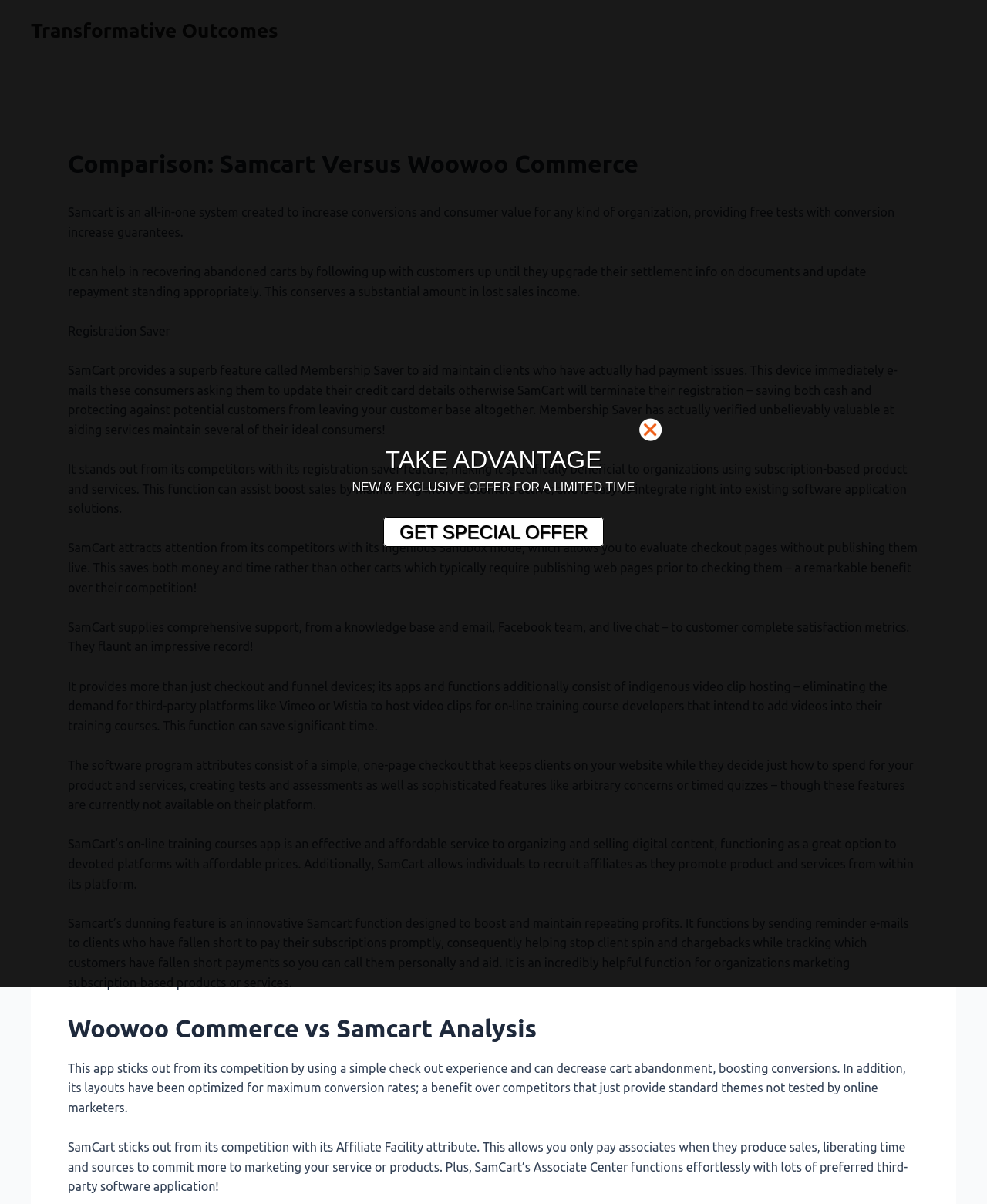Highlight the bounding box of the UI element that corresponds to this description: "GET SPECIAL OFFER".

[0.388, 0.429, 0.612, 0.454]